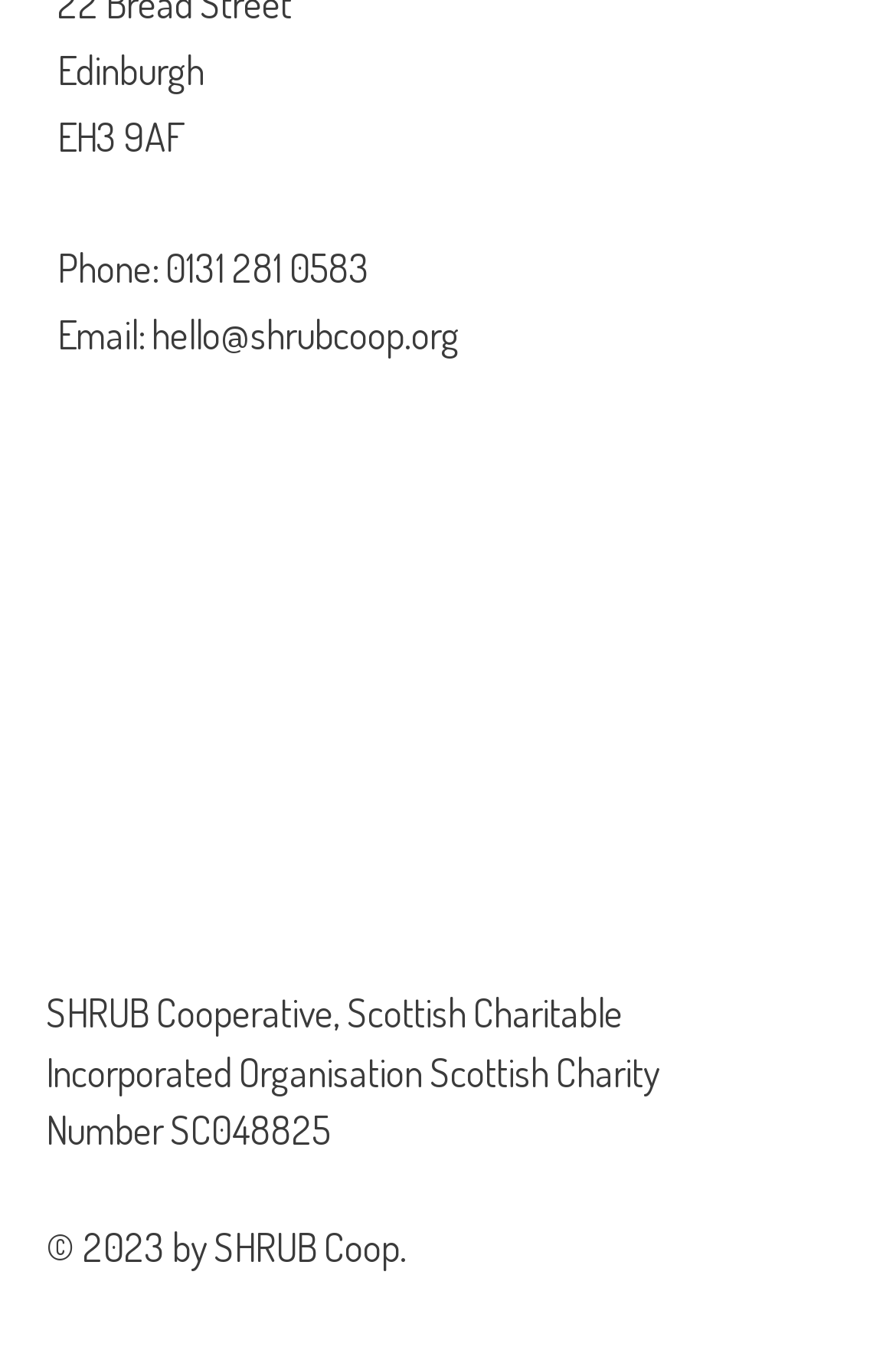Please predict the bounding box coordinates (top-left x, top-left y, bottom-right x, bottom-right y) for the UI element in the screenshot that fits the description: aria-label="Instagram"

[0.051, 0.65, 0.151, 0.717]